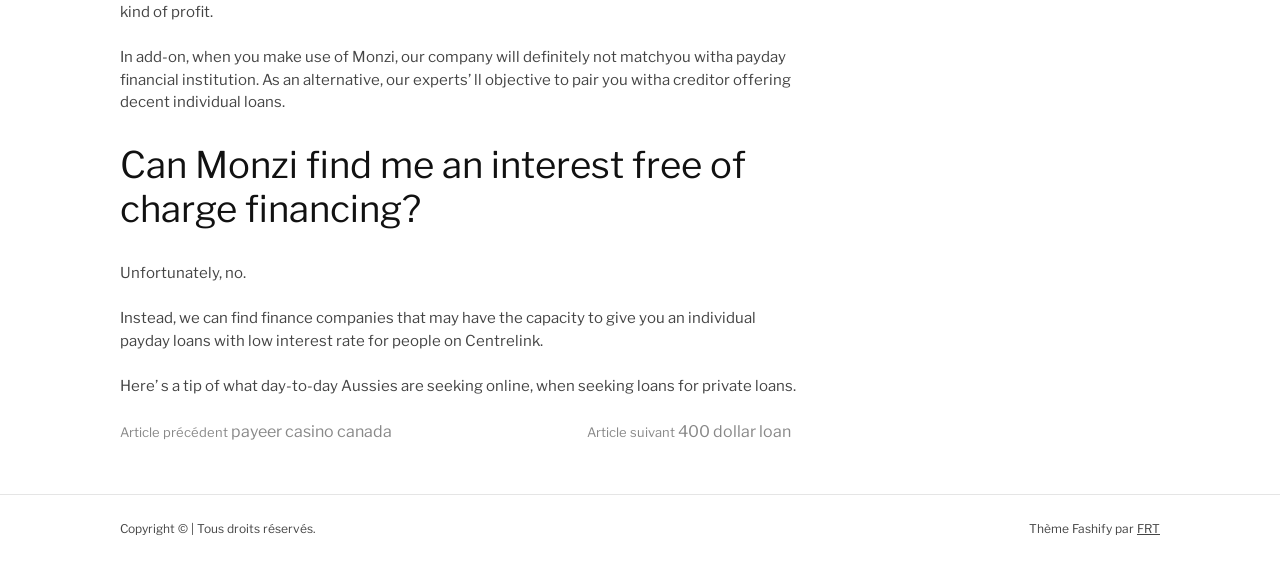What is the copyright information of the website?
Please provide a comprehensive answer based on the visual information in the image.

The copyright information of the website is 'Copyright © | Tous droits réservés', which is mentioned in the StaticText element with the same text.